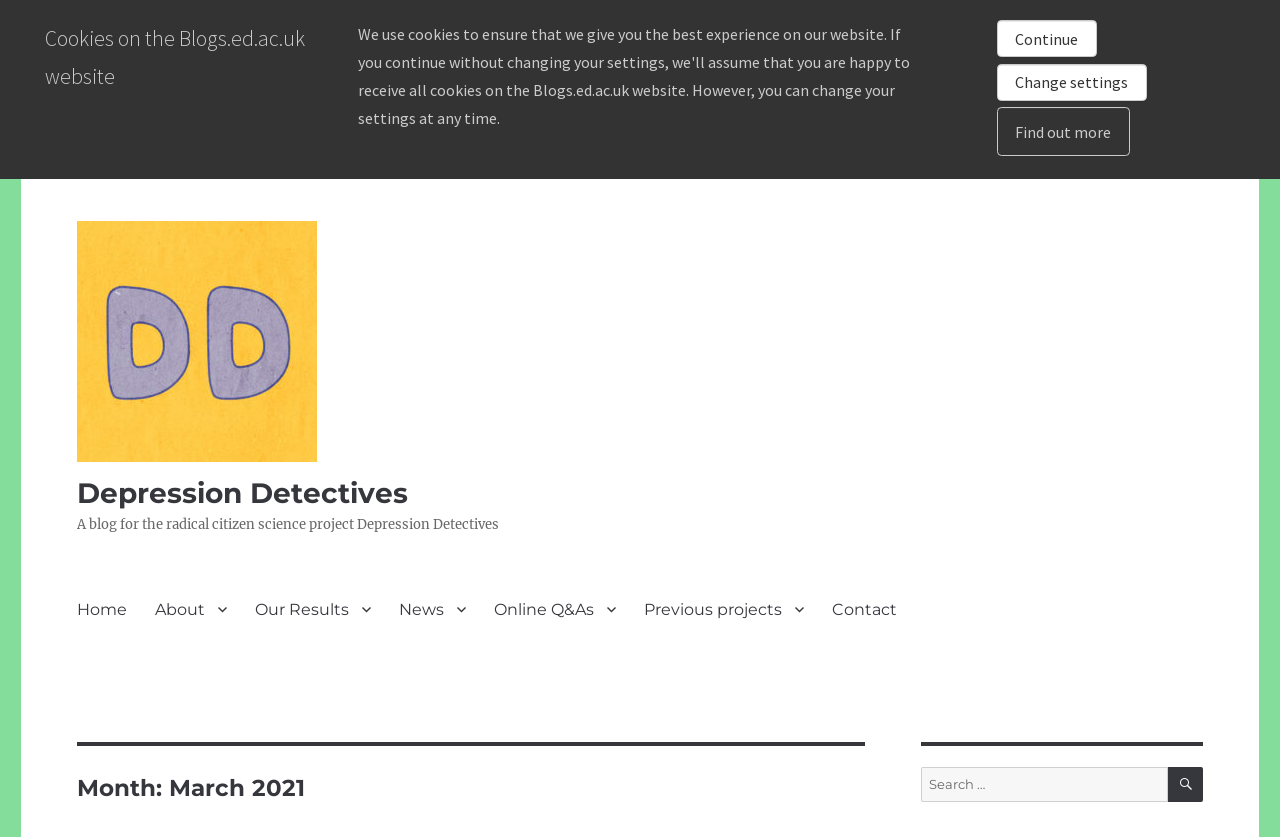Give a one-word or one-phrase response to the question: 
What is the current month displayed on the webpage?

March 2021